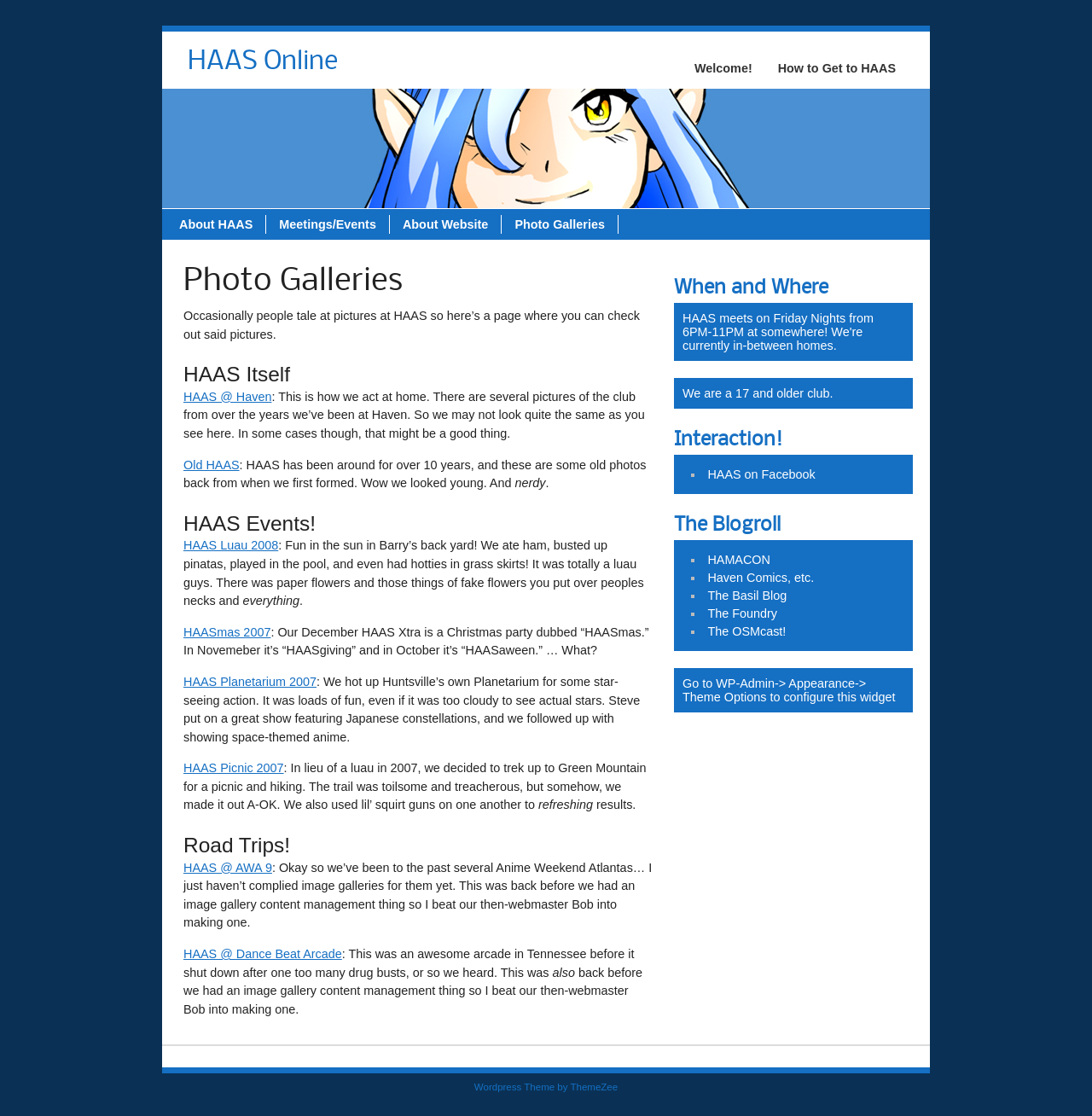Pinpoint the bounding box coordinates of the element that must be clicked to accomplish the following instruction: "Click on the 'HAAS Online' link". The coordinates should be in the format of four float numbers between 0 and 1, i.e., [left, top, right, bottom].

[0.164, 0.044, 0.317, 0.076]